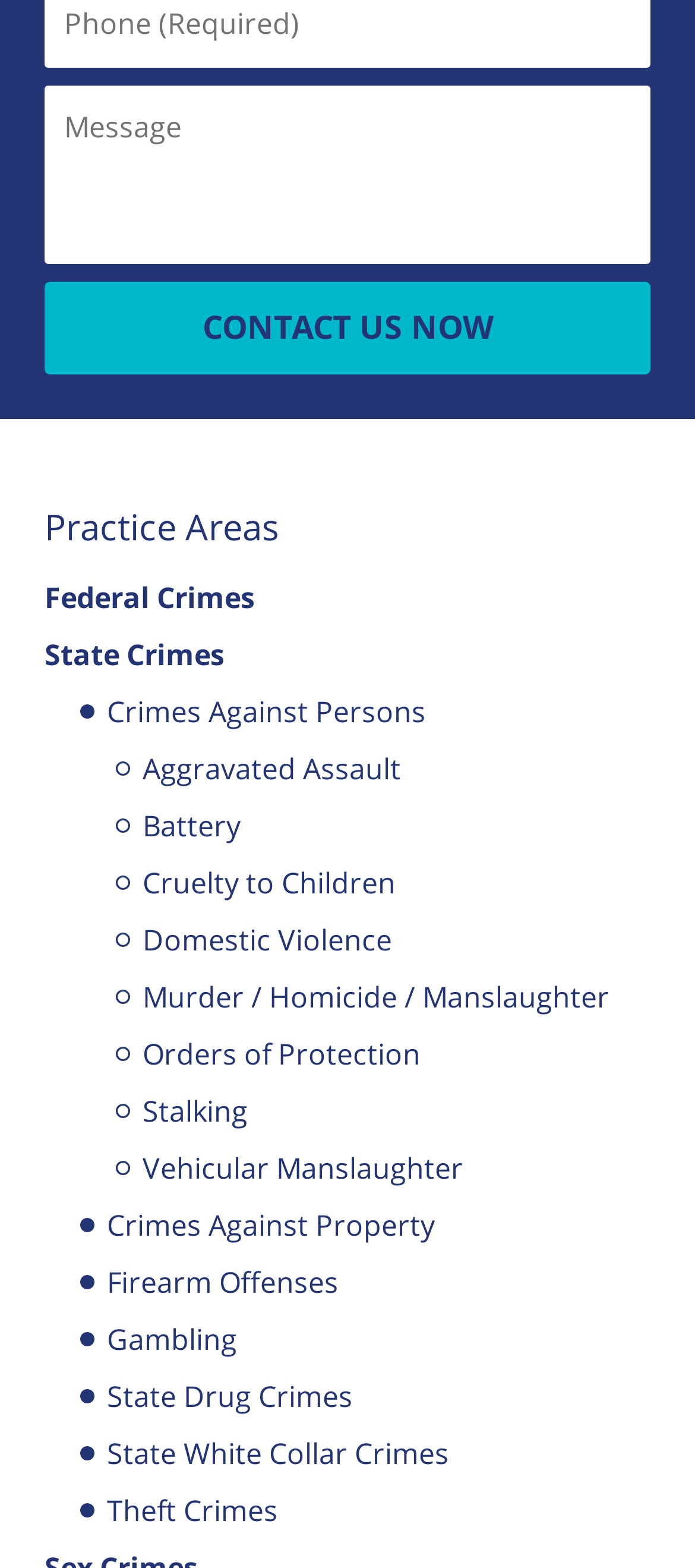Utilize the details in the image to thoroughly answer the following question: What is the purpose of the 'Message' textbox?

The 'Message' textbox is likely a contact form element that allows users to send a message or inquiry to the law firm, which can be used to request more information or to schedule a consultation.